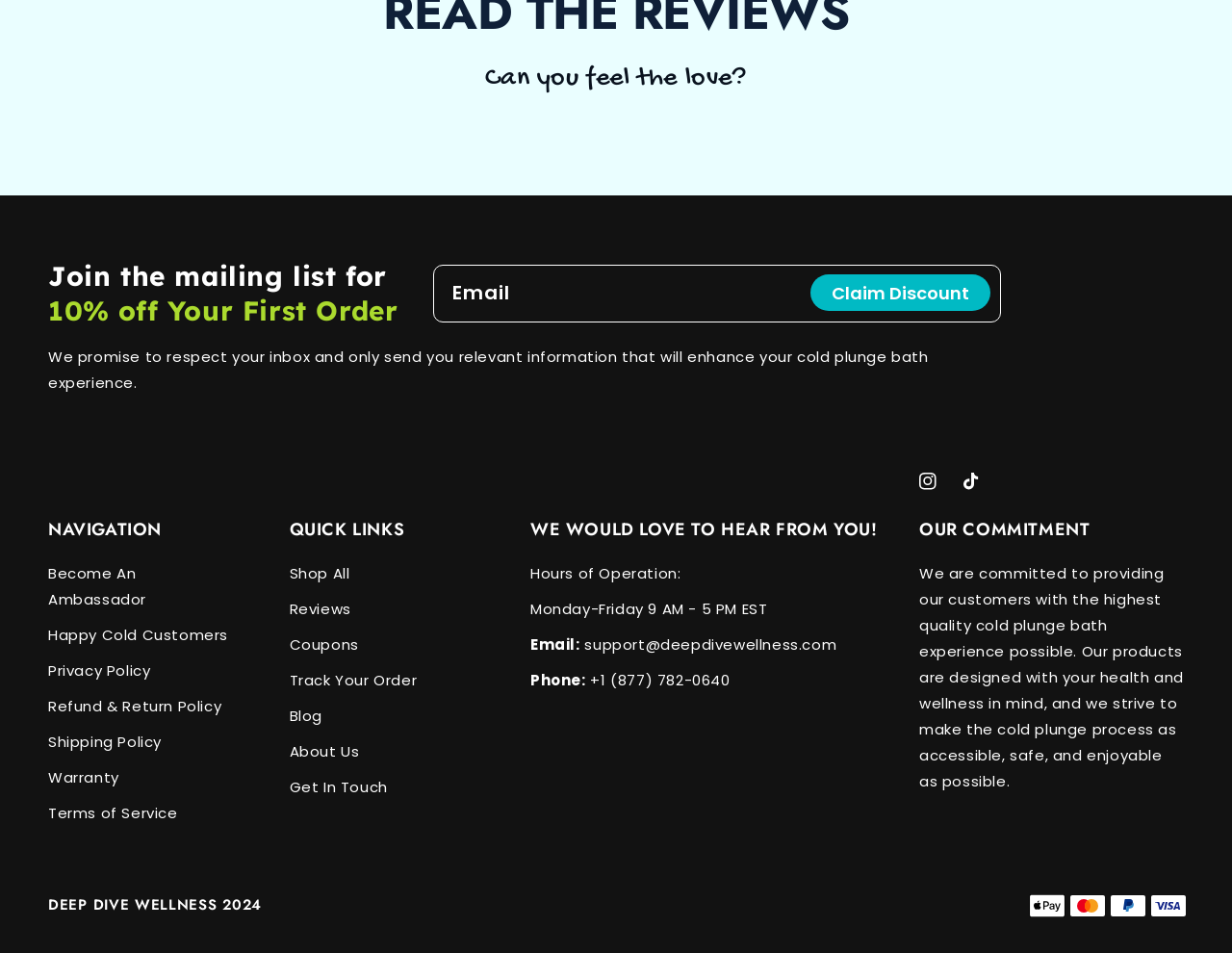Respond with a single word or phrase to the following question:
What is the company's commitment?

Provide high-quality cold plunge bath experience